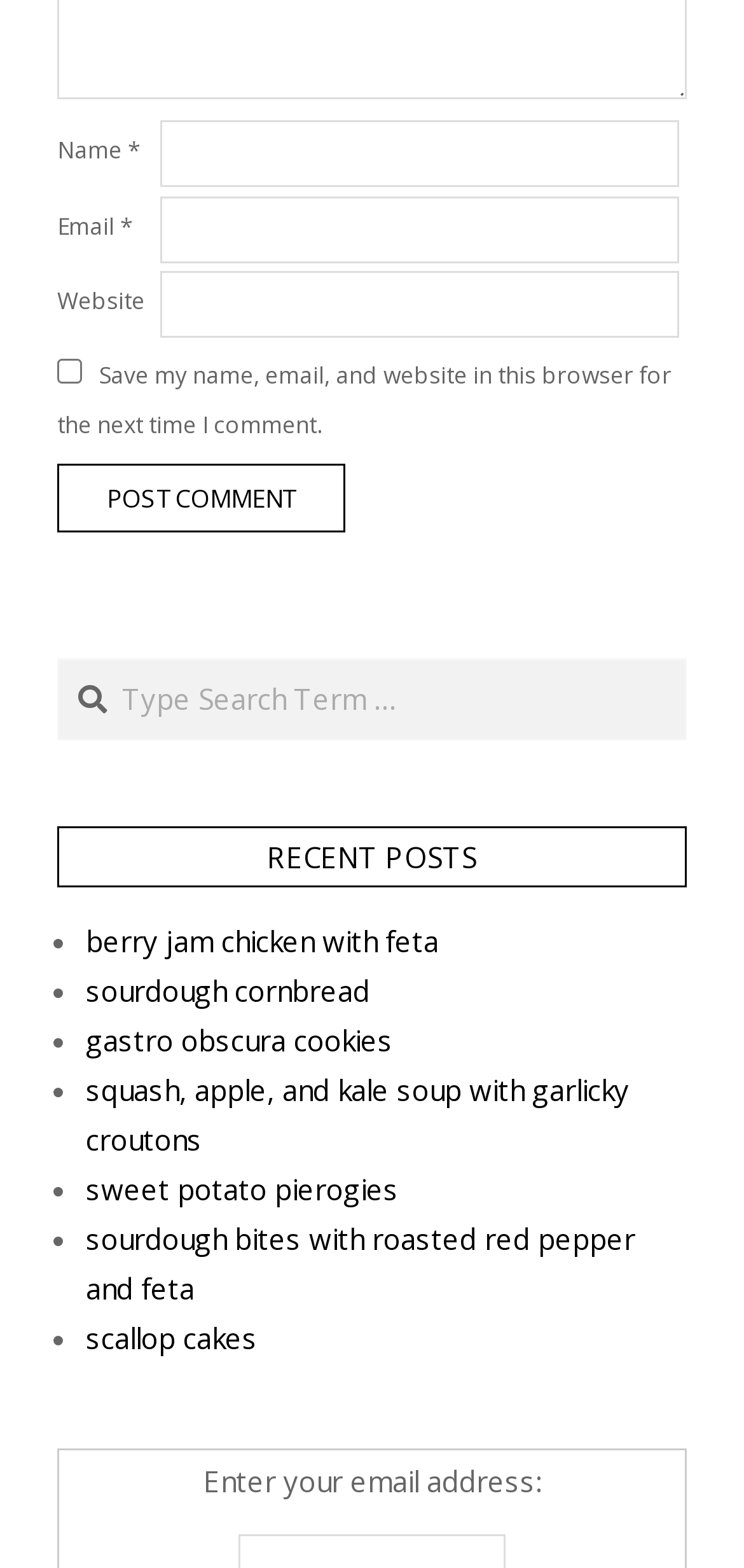Give a one-word or short phrase answer to the question: 
How many recent posts are listed?

10